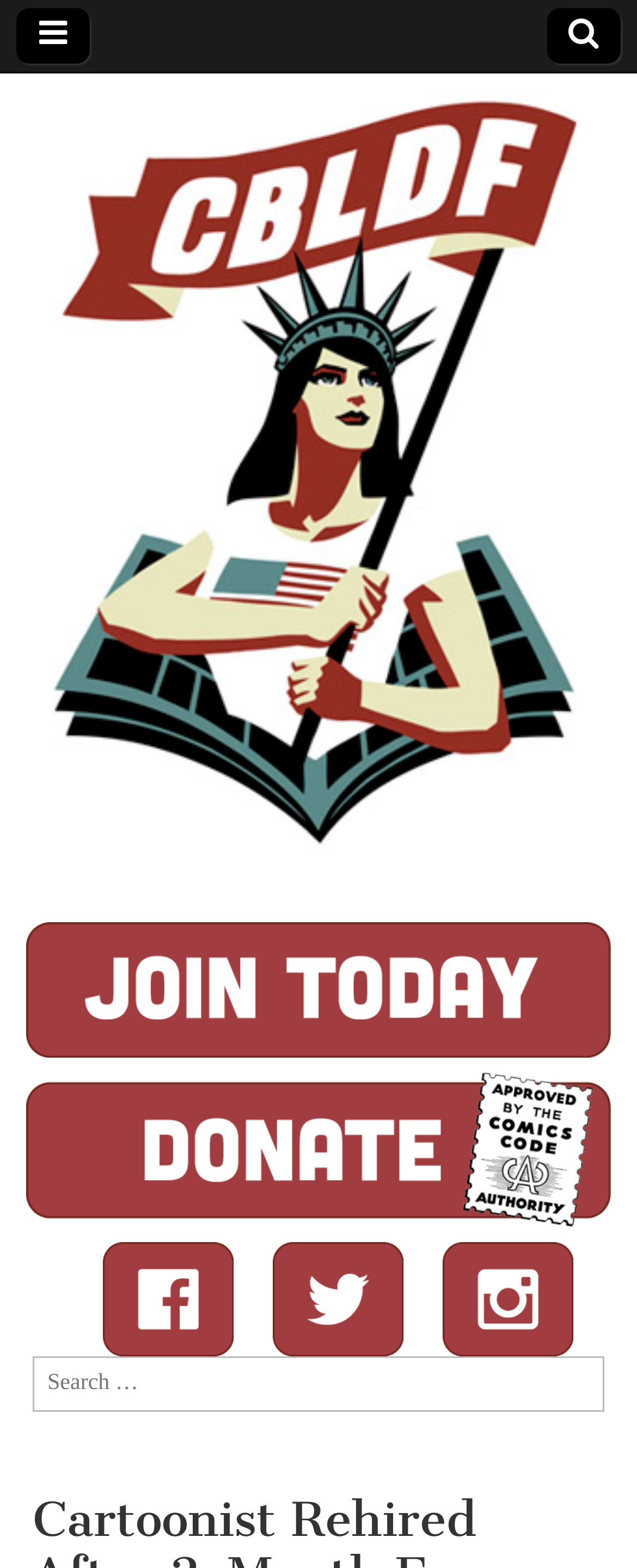Using the elements shown in the image, answer the question comprehensively: What is the purpose of the text box?

I found a search box element with a StaticText child element containing the text 'Search for:'. This suggests that the purpose of the text box is to allow users to search for something on the website.